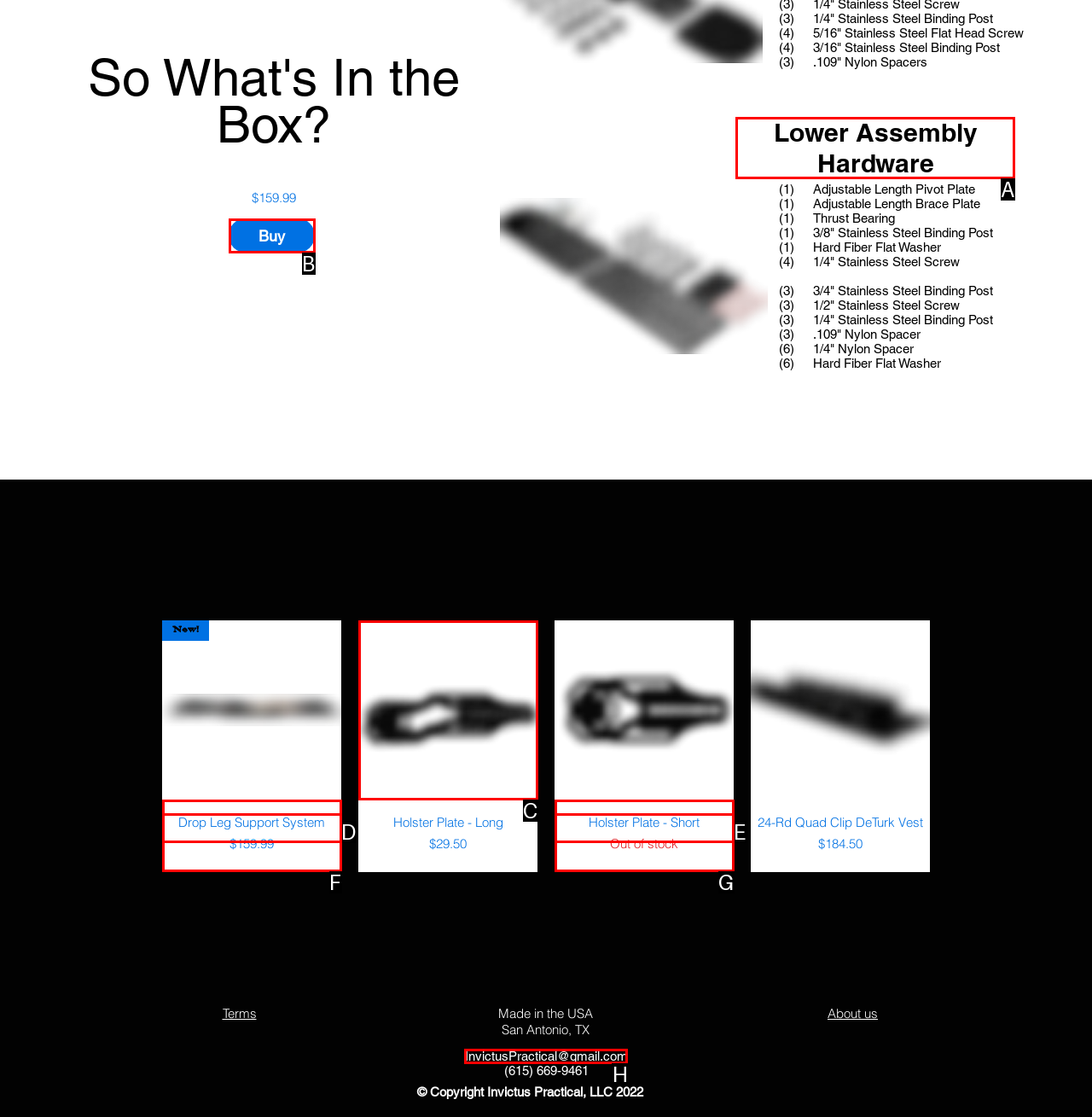Decide which UI element to click to accomplish the task: Click on the 'GARDENING TIPS' menu item
Respond with the corresponding option letter.

None